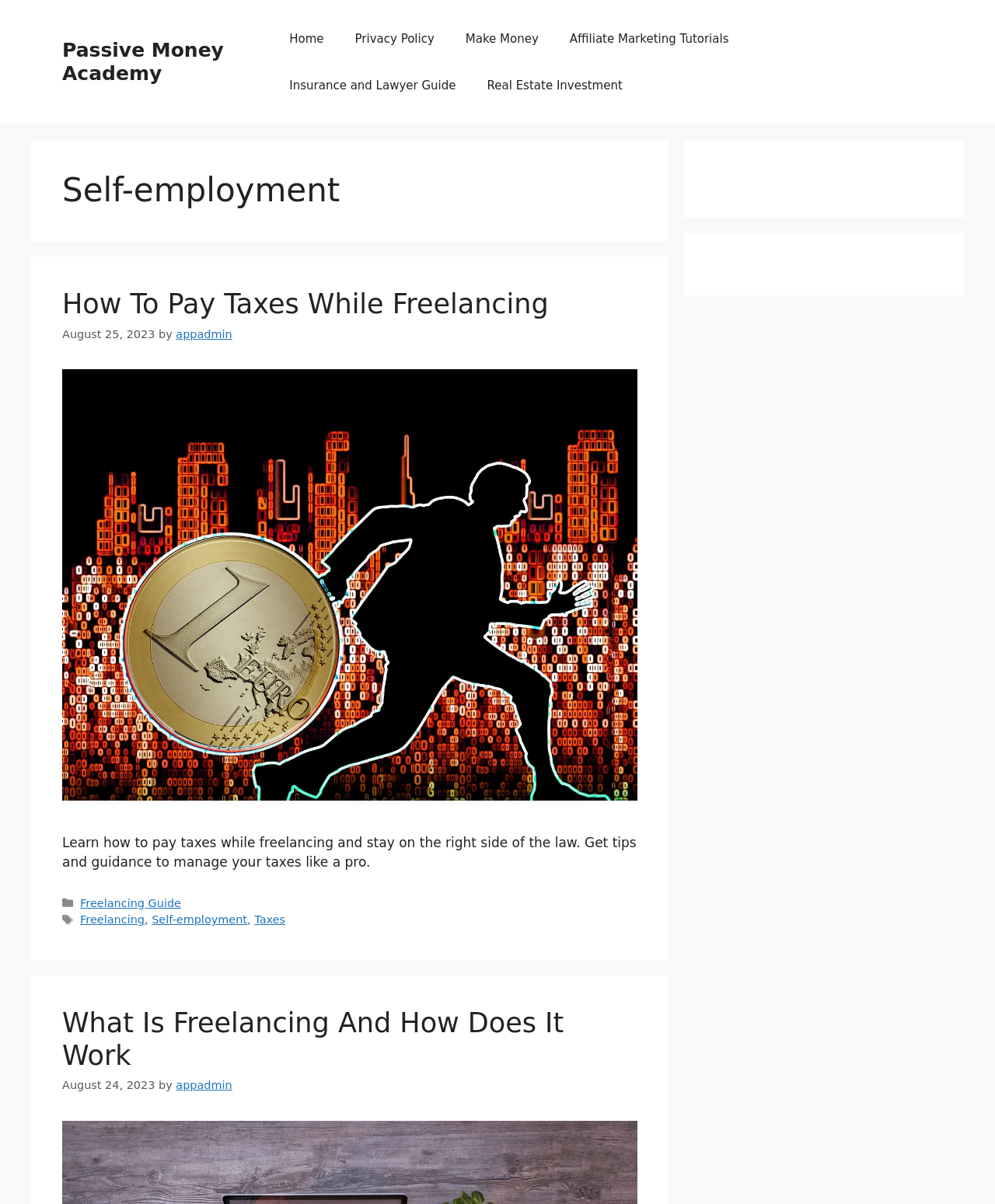Generate a comprehensive description of the webpage content.

The webpage is about self-employment and passive money academy. At the top, there is a banner with a link to "Passive Money Academy" and a navigation menu with links to "Home", "Privacy Policy", "Make Money", "Affiliate Marketing Tutorials", "Insurance and Lawyer Guide", and "Real Estate Investment". 

Below the navigation menu, there is a header section with a heading "Self-employment". The main content of the page is divided into two sections. The first section has a heading "How To Pay Taxes While Freelancing" with a link to the same title, a timestamp "August 25, 2023", and an author "appadmin". The section also contains a brief summary of the article, which provides tips and guidance on managing taxes as a freelancer.

The second section has a heading "What Is Freelancing And How Does It Work" with a link to the same title, a timestamp "August 24, 2023", and an author "appadmin". 

At the bottom of the page, there is a footer section with categories and tags related to the articles. The categories include "Freelancing Guide" and the tags include "Freelancing", "Self-employment", and "Taxes". 

On the right side of the page, there are two complementary sections, but they do not contain any text or links.